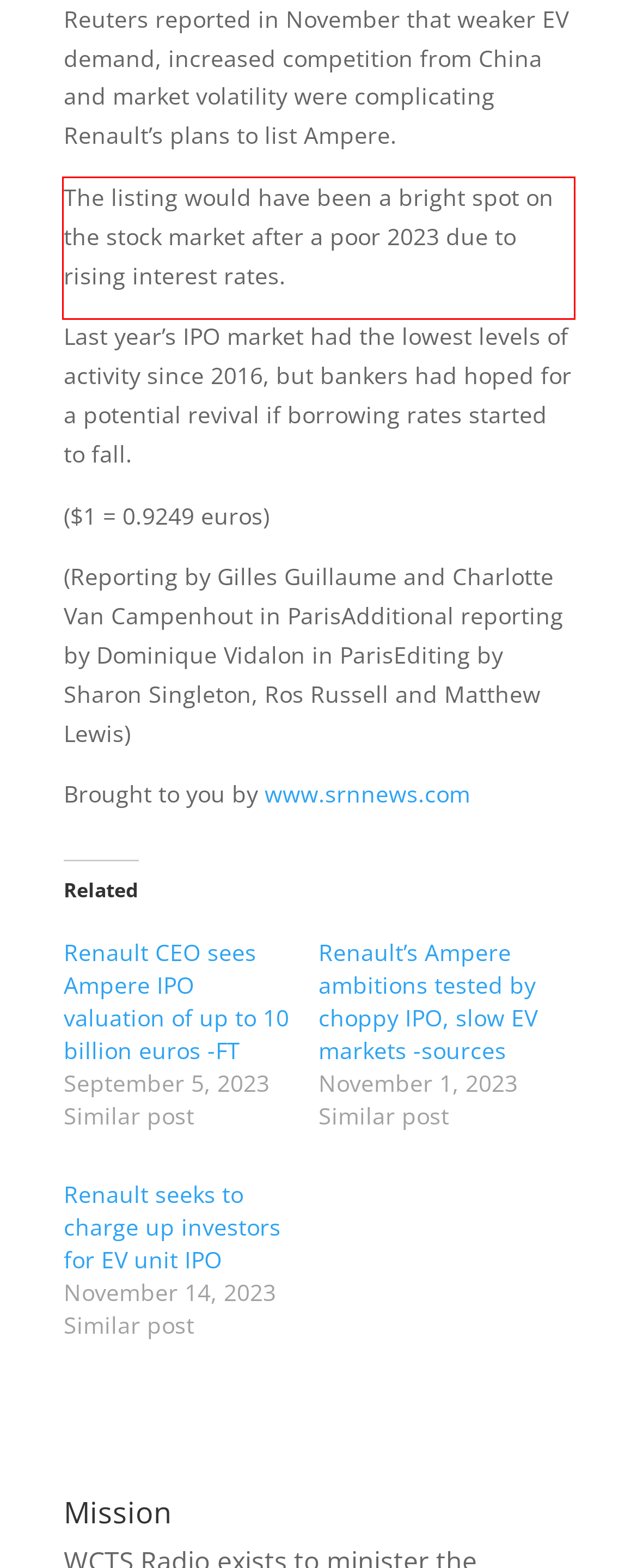There is a screenshot of a webpage with a red bounding box around a UI element. Please use OCR to extract the text within the red bounding box.

The listing would have been a bright spot on the stock market after a poor 2023 due to rising interest rates.